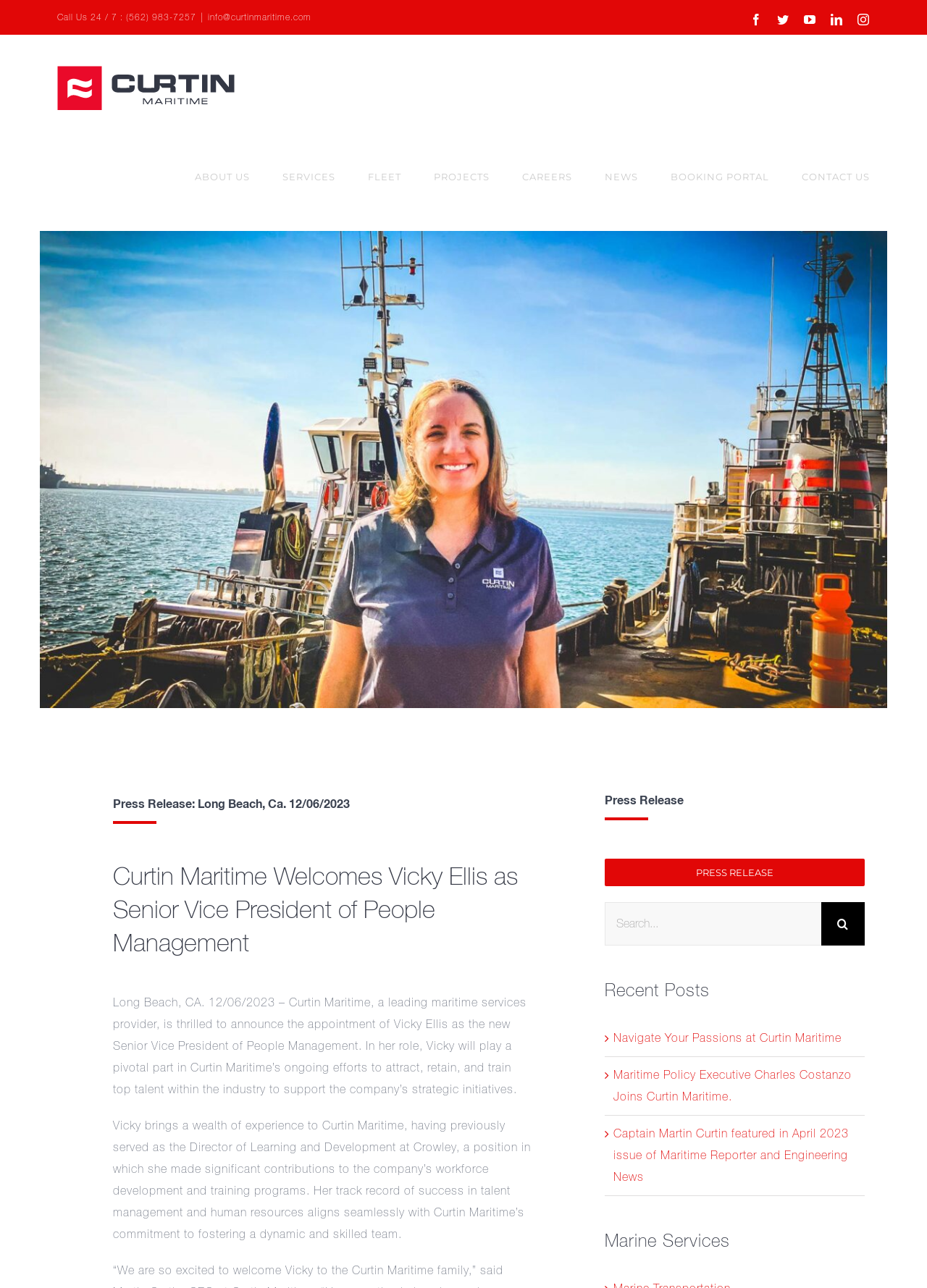Locate the bounding box coordinates of the element's region that should be clicked to carry out the following instruction: "View Daniel Karmun's Reindeer Herding Slideshow". The coordinates need to be four float numbers between 0 and 1, i.e., [left, top, right, bottom].

None